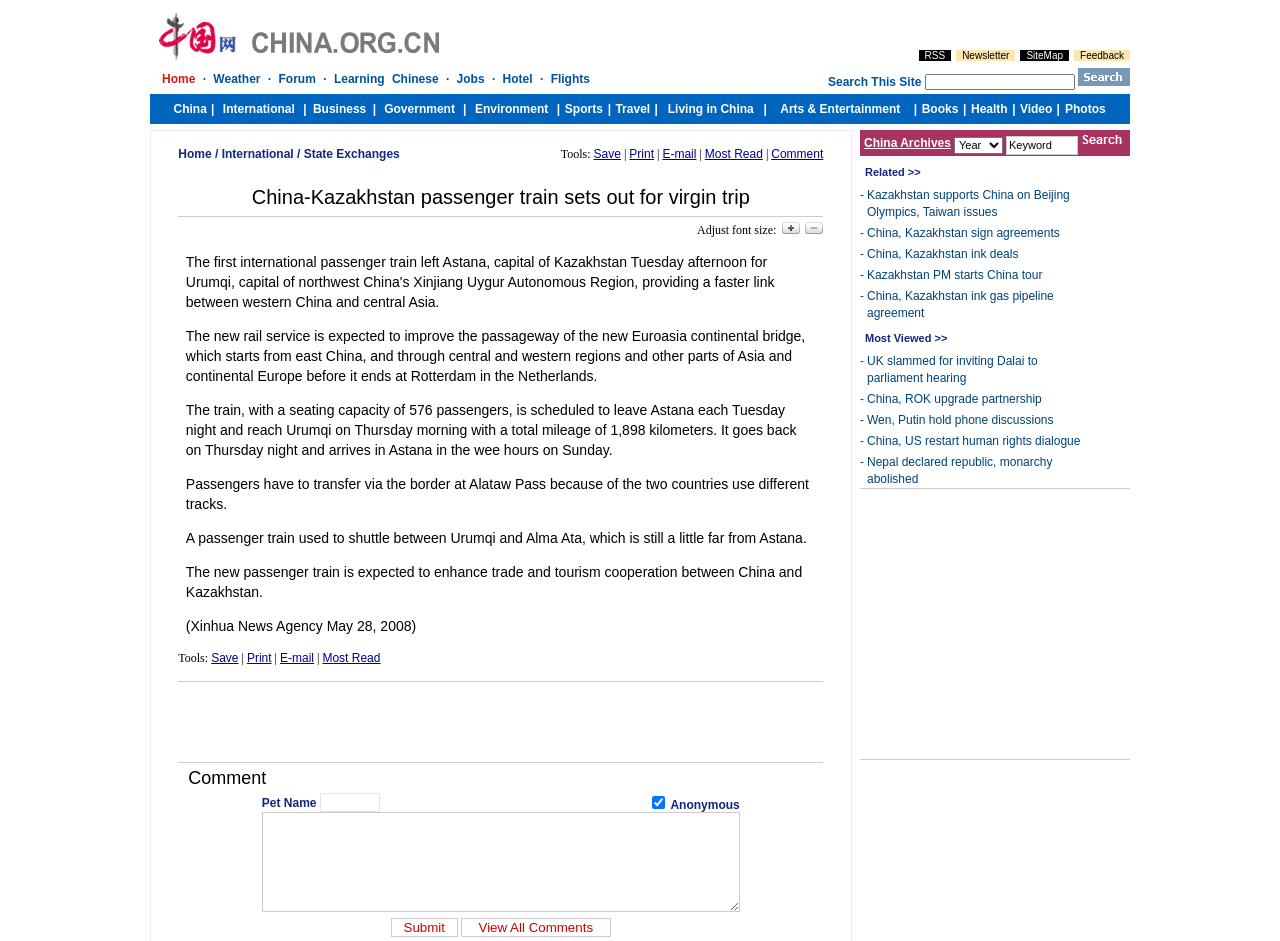Find the bounding box coordinates of the element to click in order to complete this instruction: "Click the 'ZoomIn' link". The bounding box coordinates must be four float numbers between 0 and 1, denoted as [left, top, right, bottom].

[0.611, 0.236, 0.625, 0.251]